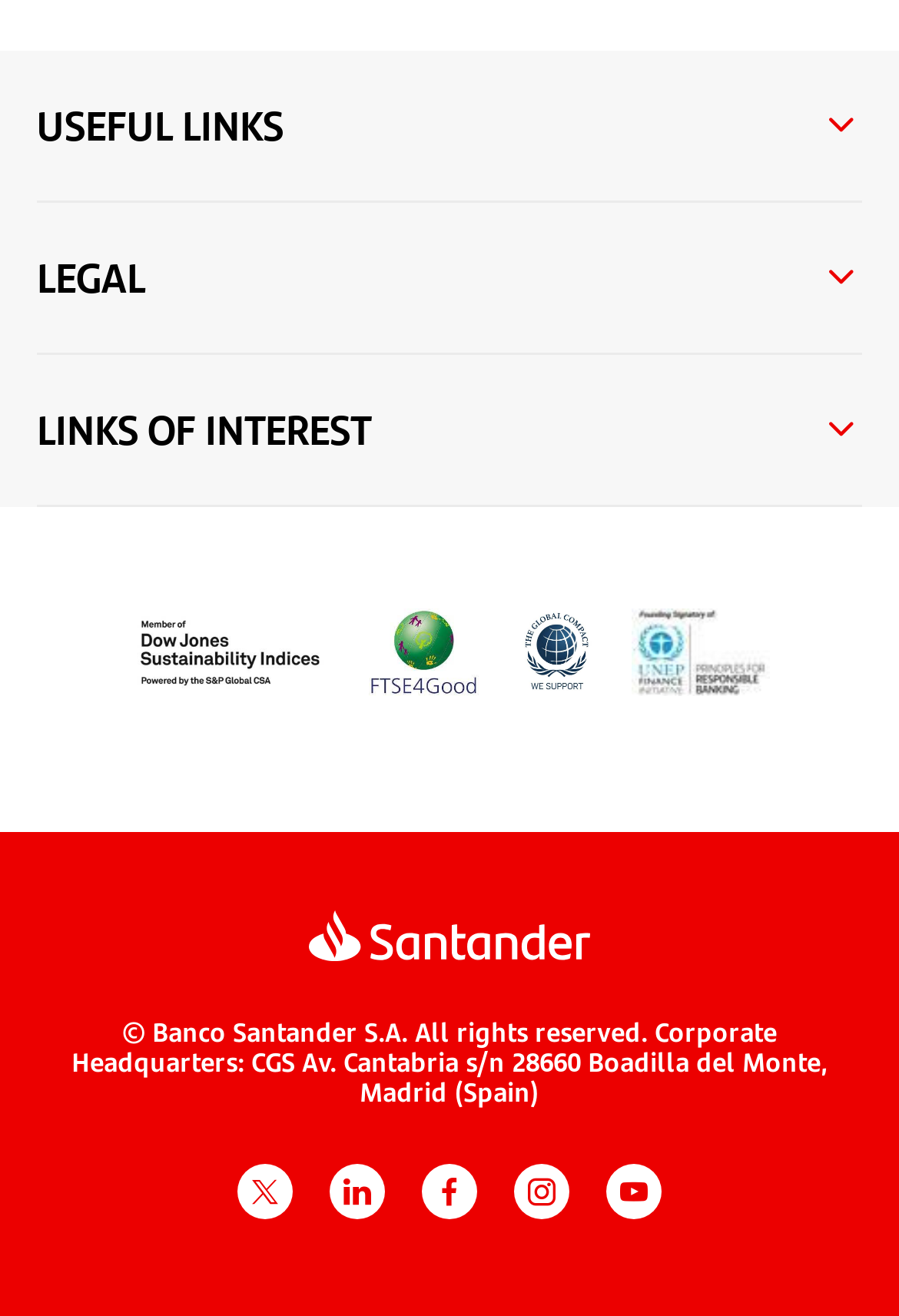What is the location of the Corporate Headquarters?
Answer the question based on the image using a single word or a brief phrase.

Boadilla del Monte, Madrid (Spain)